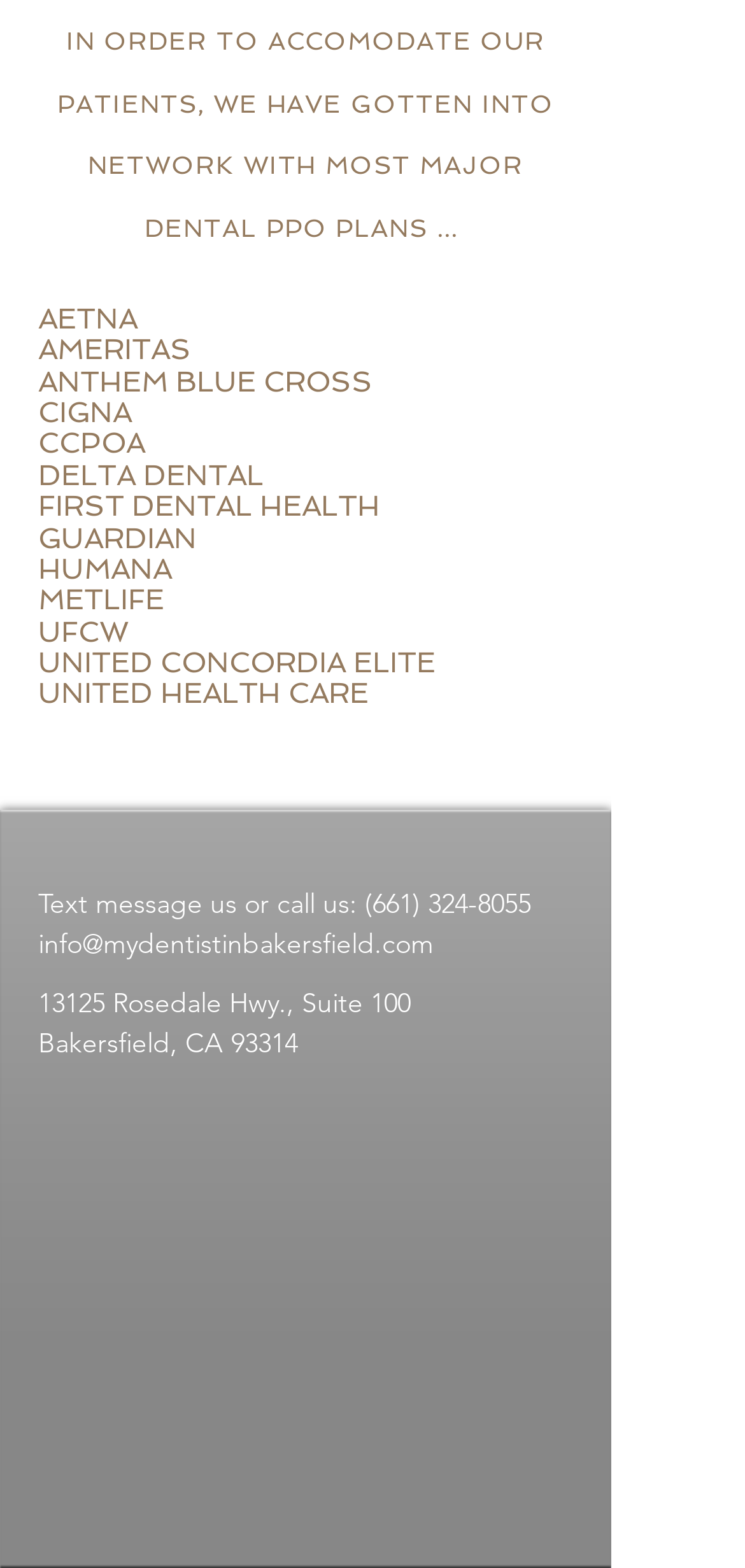How can I contact the dentist?
Utilize the image to construct a detailed and well-explained answer.

The webpage provides contact information, including a phone number (661) 324-8055, which can be texted or called, and an email address info@mydentistinbakersfield.com.